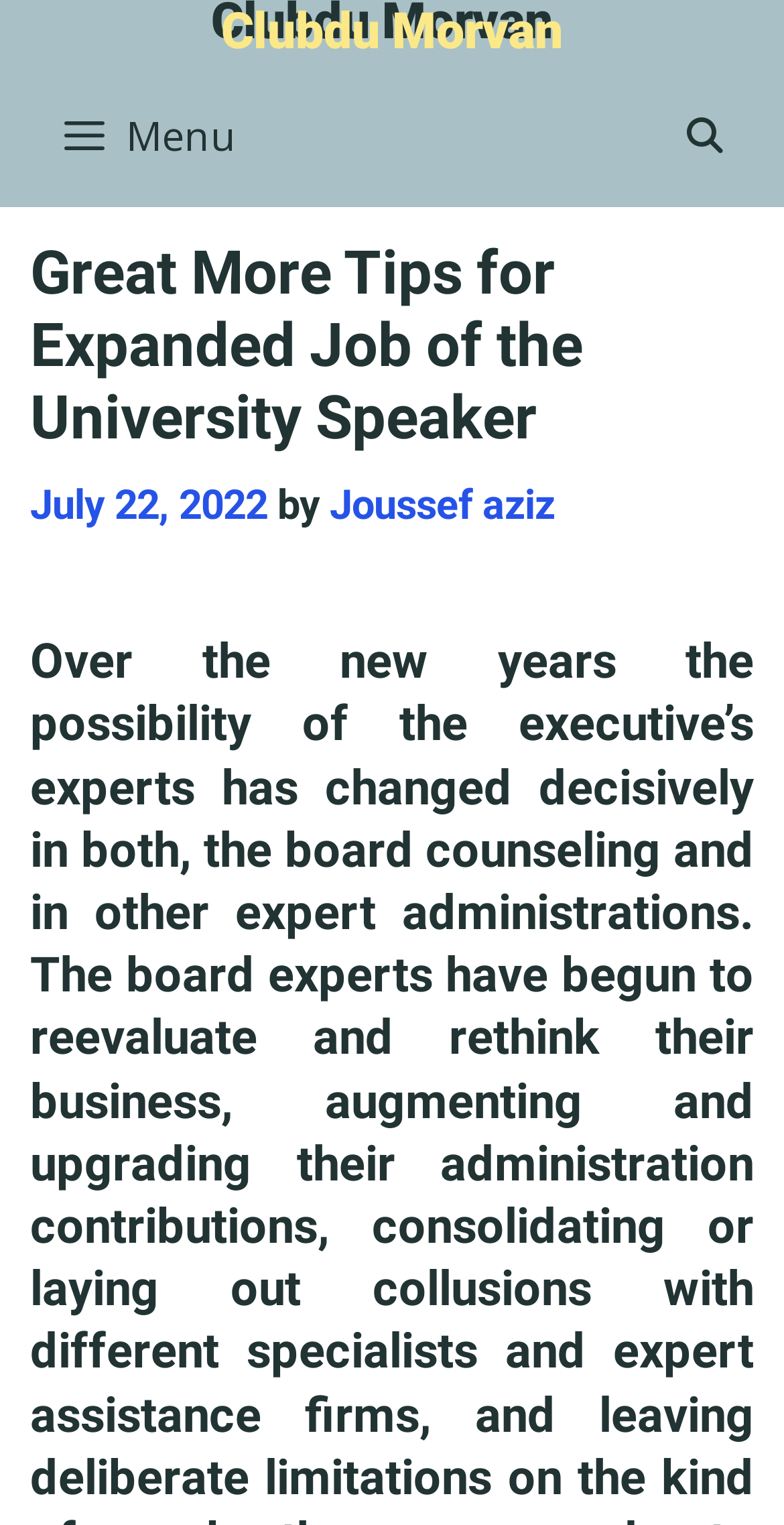Extract the bounding box coordinates for the UI element described by the text: "Menu". The coordinates should be in the form of [left, top, right, bottom] with values between 0 and 1.

[0.051, 0.043, 0.949, 0.135]